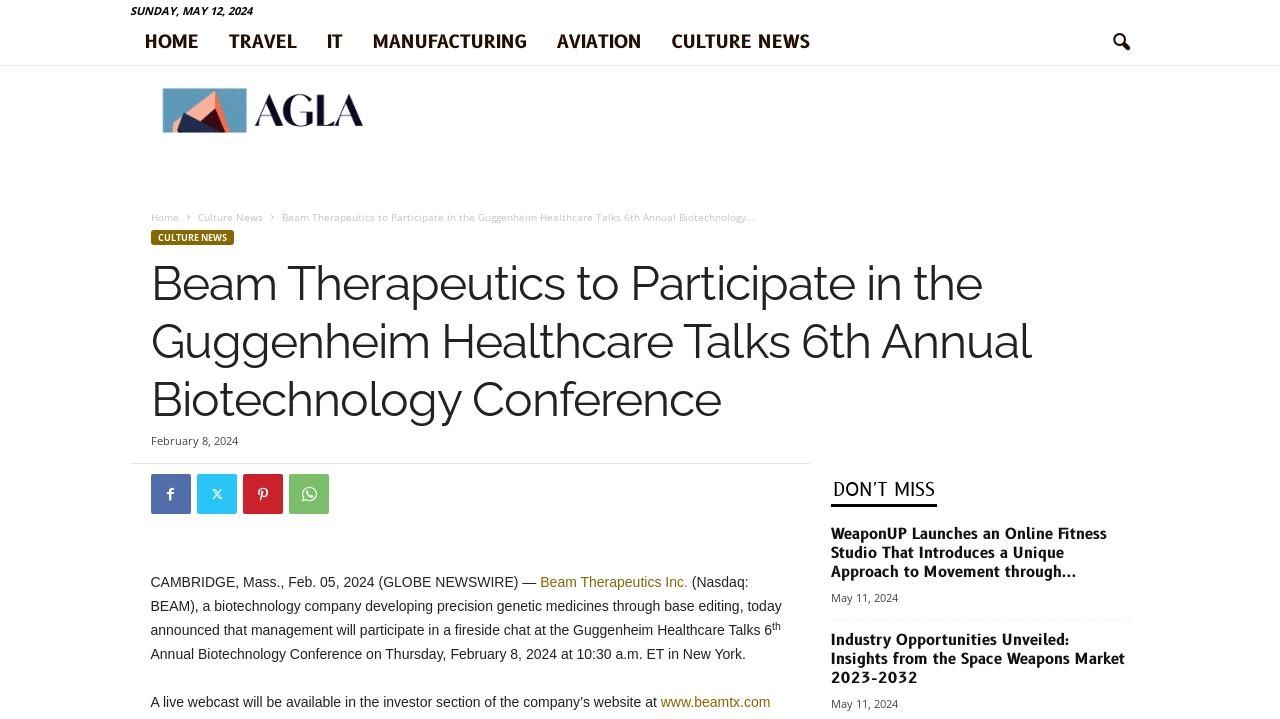Determine the bounding box coordinates of the region that needs to be clicked to achieve the task: "Search using the search icon".

[0.858, 0.029, 0.893, 0.09]